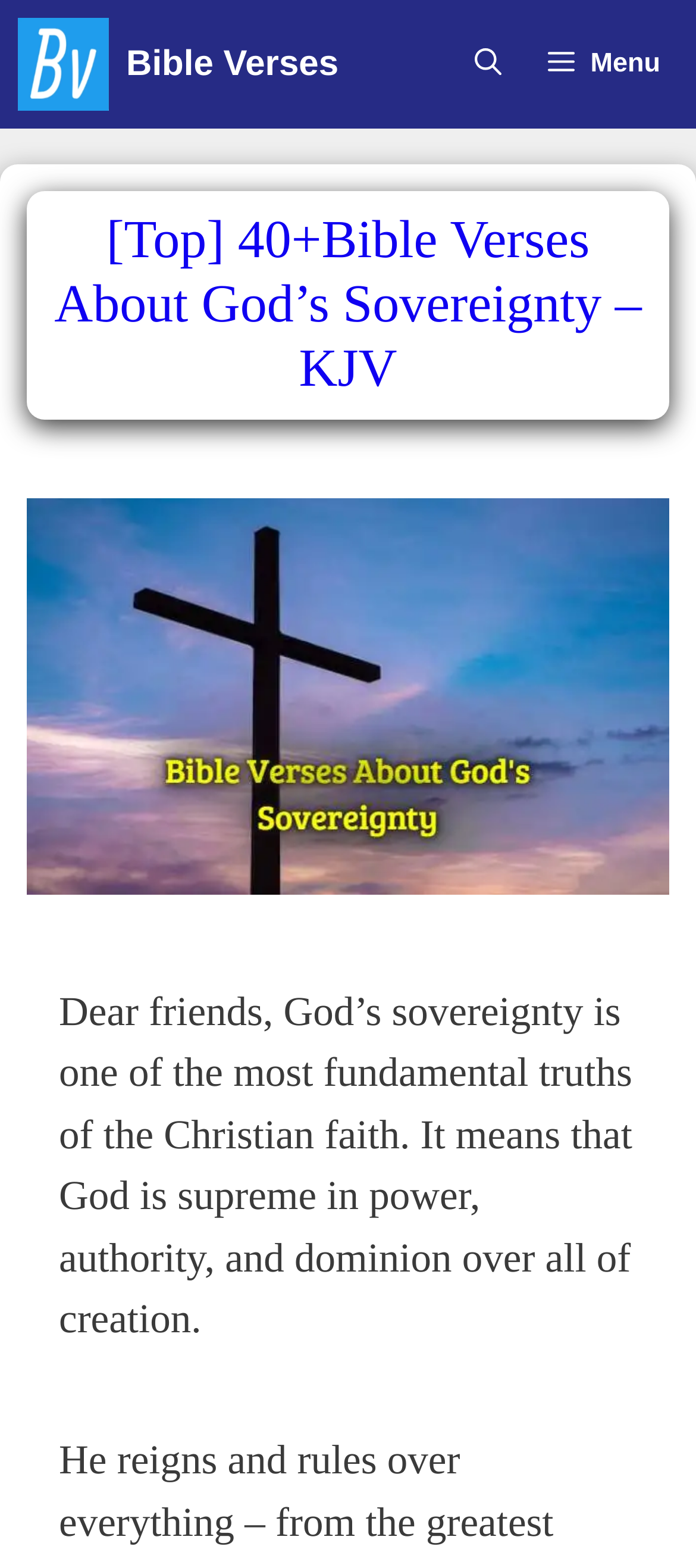Locate the bounding box of the UI element with the following description: "aria-label="Open Search Bar"".

[0.648, 0.0, 0.753, 0.082]